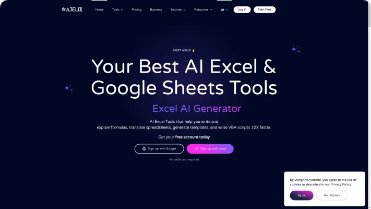Answer the question briefly using a single word or phrase: 
What is the background theme of the website?

Dark theme with star-like elements